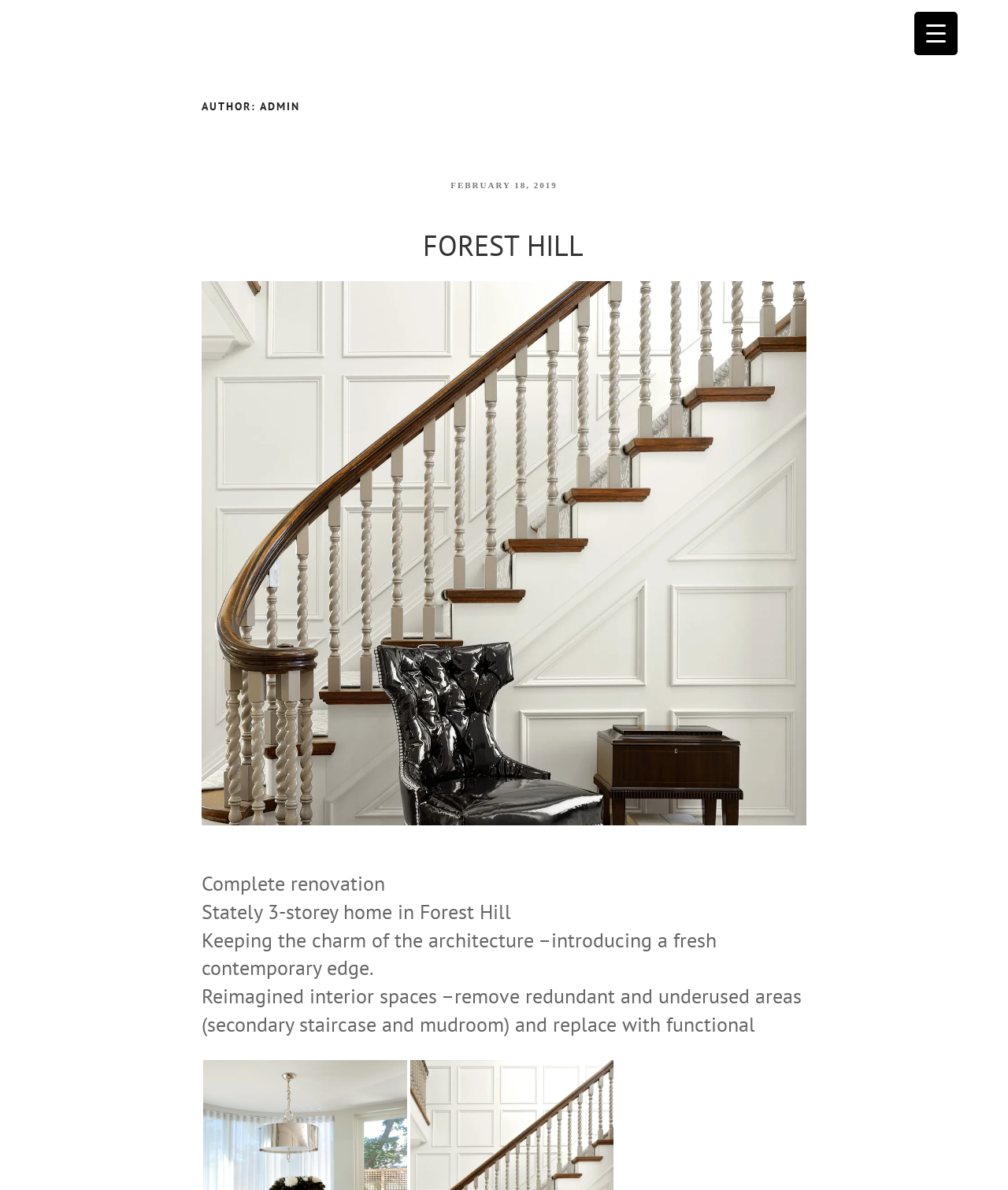What is the location of the renovation project?
Please use the image to deliver a detailed and complete answer.

The answer can be found in the heading 'FOREST HILL' which is a sub-element of the root element, and also in the link 'FOREST HILL'.